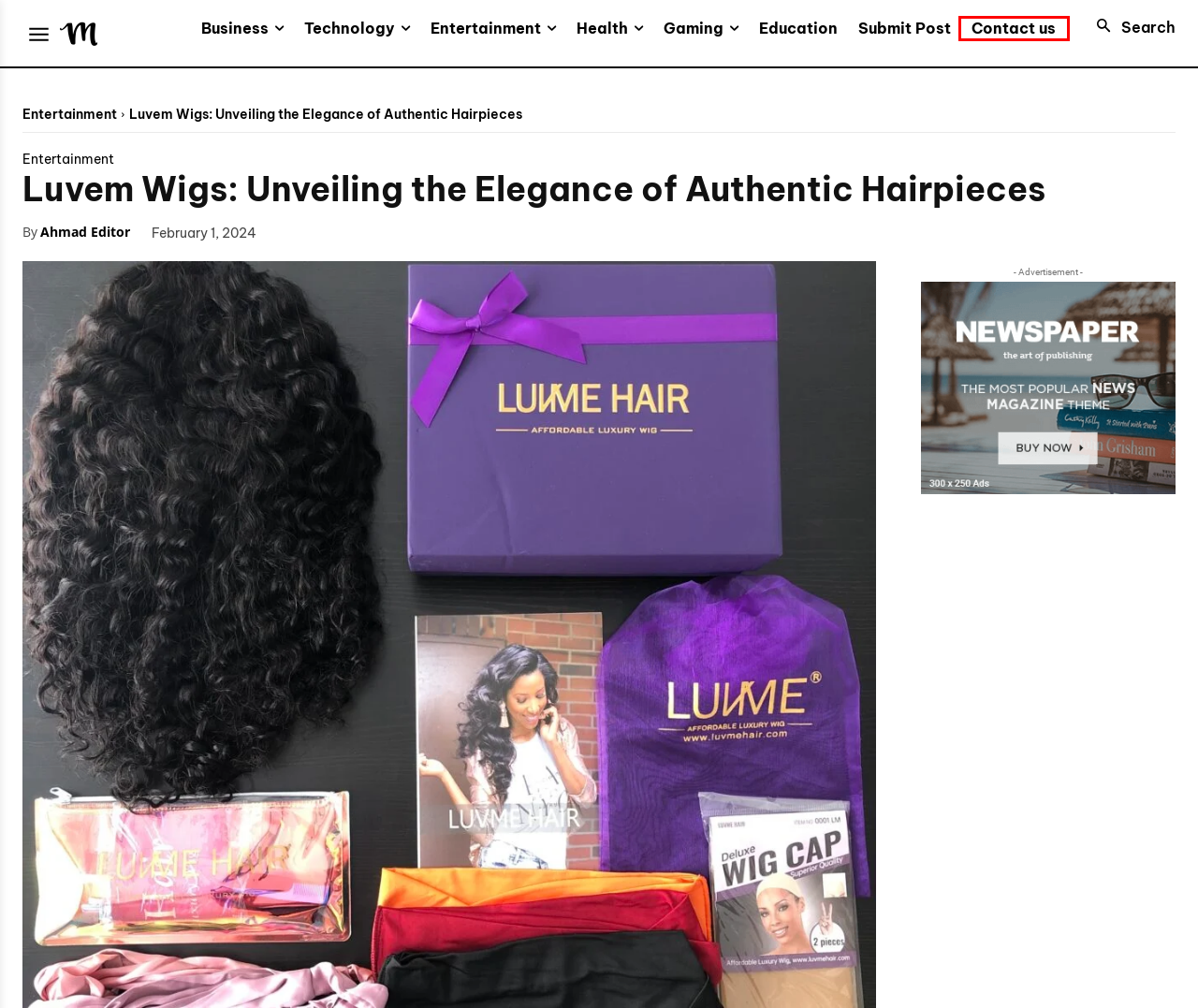You are given a screenshot of a webpage with a red rectangle bounding box around an element. Choose the best webpage description that matches the page after clicking the element in the bounding box. Here are the candidates:
A. Health— Indexnasdaq
B. Submit Article Free Here Indexnasdaq.com
C. Entertainment — Indexnasdaq
D. Education— Indexnasdaq
E. Contact Us- INDEXNASDAQ: .IXIC
F. INDEXNASDAQ: .IXIC
G. Gaming — Indexnasdaq
H. Technology — Indexnasdaq

E